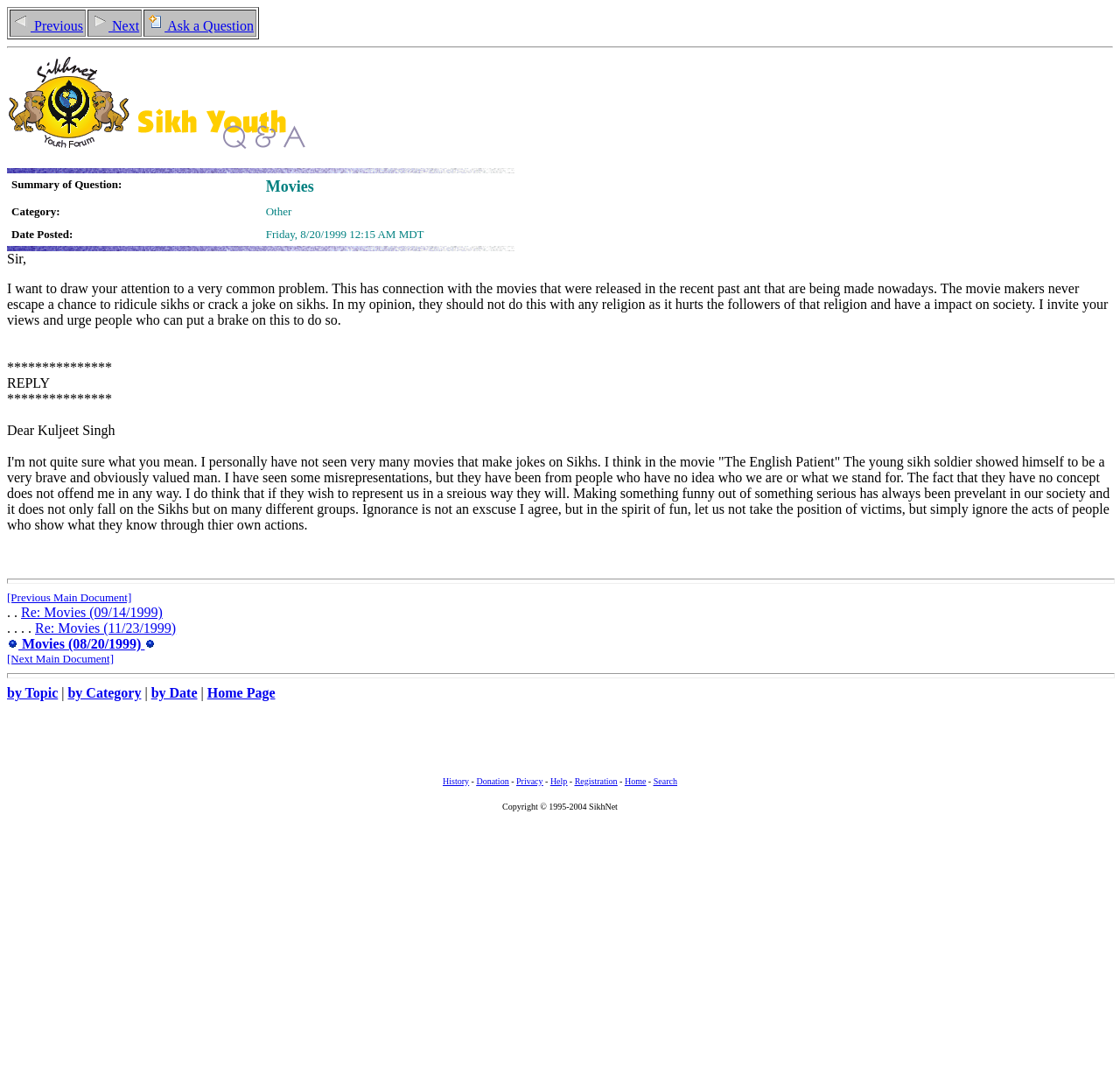Pinpoint the bounding box coordinates of the clickable element to carry out the following instruction: "Click on 'REPLY' button."

[0.006, 0.345, 0.045, 0.359]